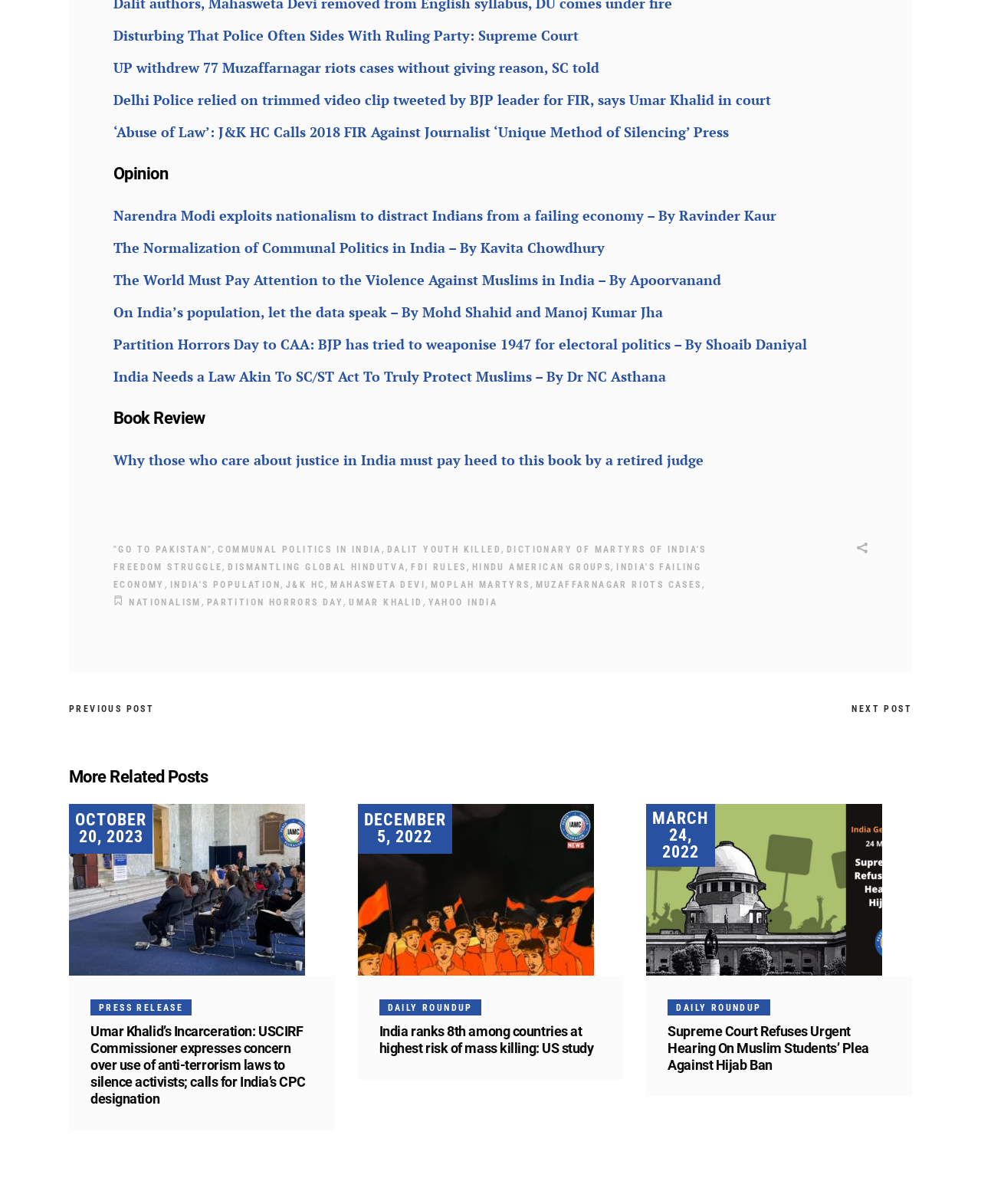Please provide a comprehensive answer to the question below using the information from the image: What is the topic of the first link?

The first link on the webpage is 'Disturbing That Police Often Sides With Ruling Party: Supreme Court', which suggests that the topic of this link is related to the police and the Supreme Court.